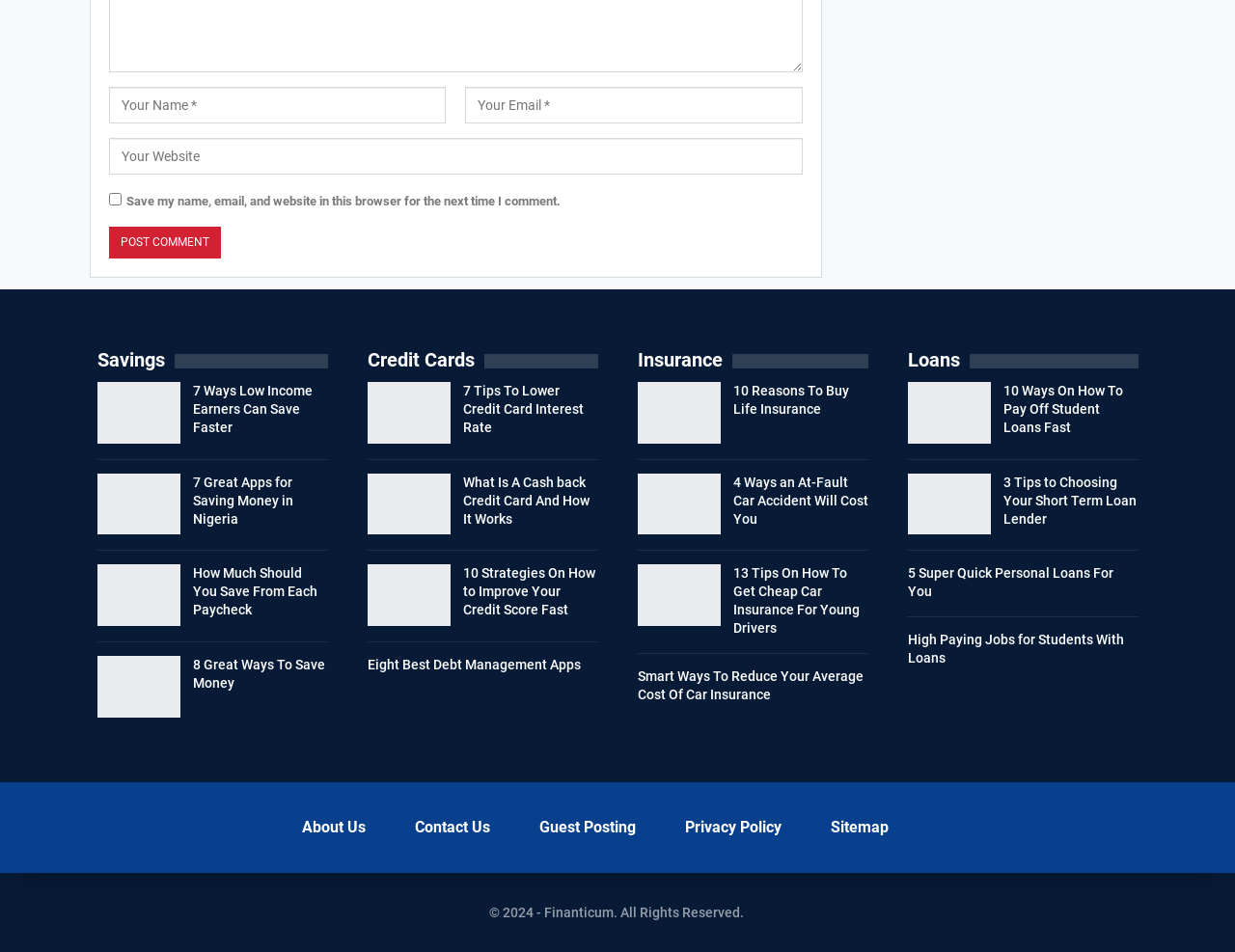Locate the coordinates of the bounding box for the clickable region that fulfills this instruction: "Click the 'LA' link".

None